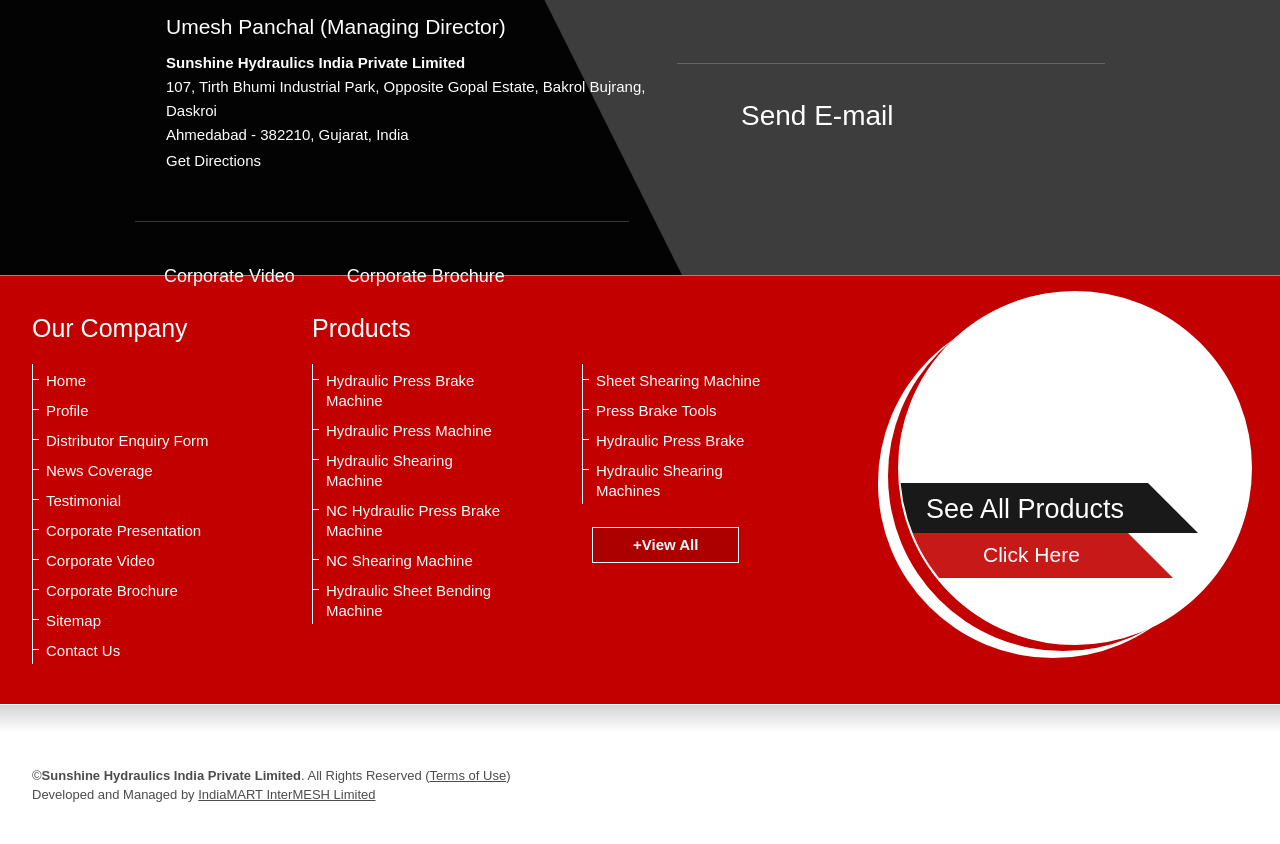Find the bounding box coordinates for the area you need to click to carry out the instruction: "Watch the corporate video". The coordinates should be four float numbers between 0 and 1, indicated as [left, top, right, bottom].

[0.105, 0.315, 0.23, 0.339]